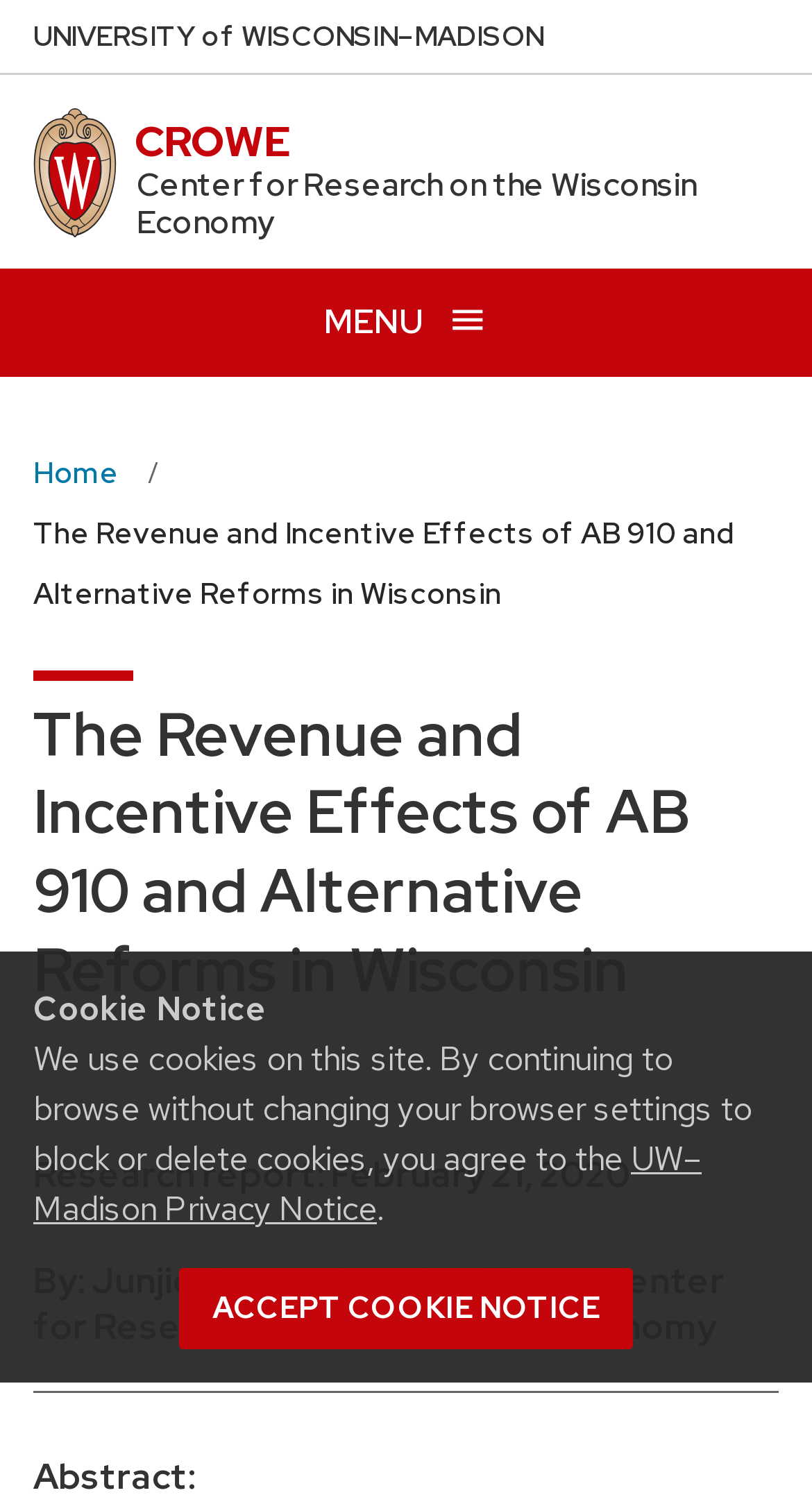What is the name of the research center?
Please provide a comprehensive and detailed answer to the question.

I found the answer by looking at the link 'CROWE' which has a static text element 'Center for Research on the Wisconsin Economy' that describes the full name of the research center.